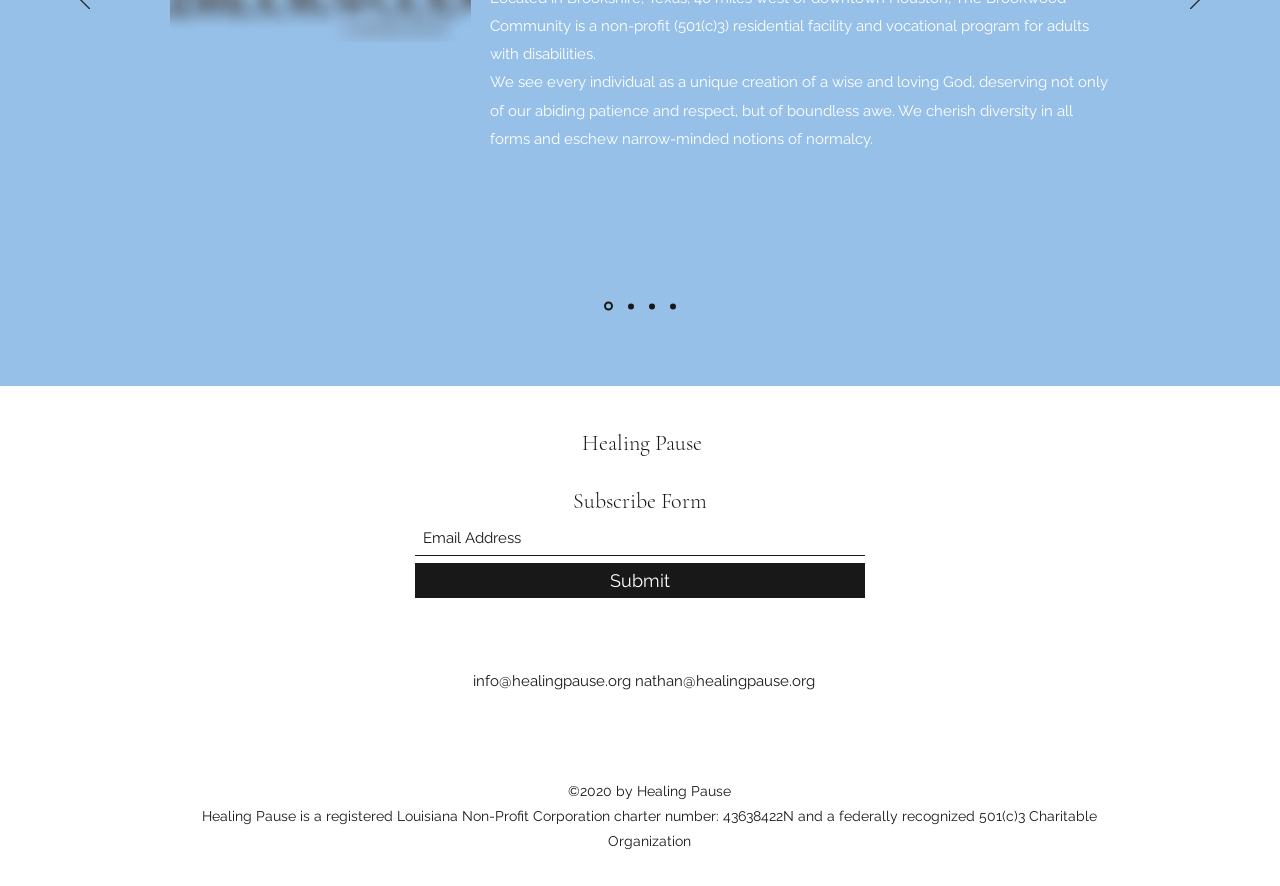Please provide a comprehensive response to the question based on the details in the image: What is the organization's charter number?

The charter number can be found in the footer section of the webpage, where it is mentioned that 'Healing Pause is a registered Louisiana Non-Profit Corporation charter number: 43638422N and a federally recognized 501(c)3 Charitable Organization'.